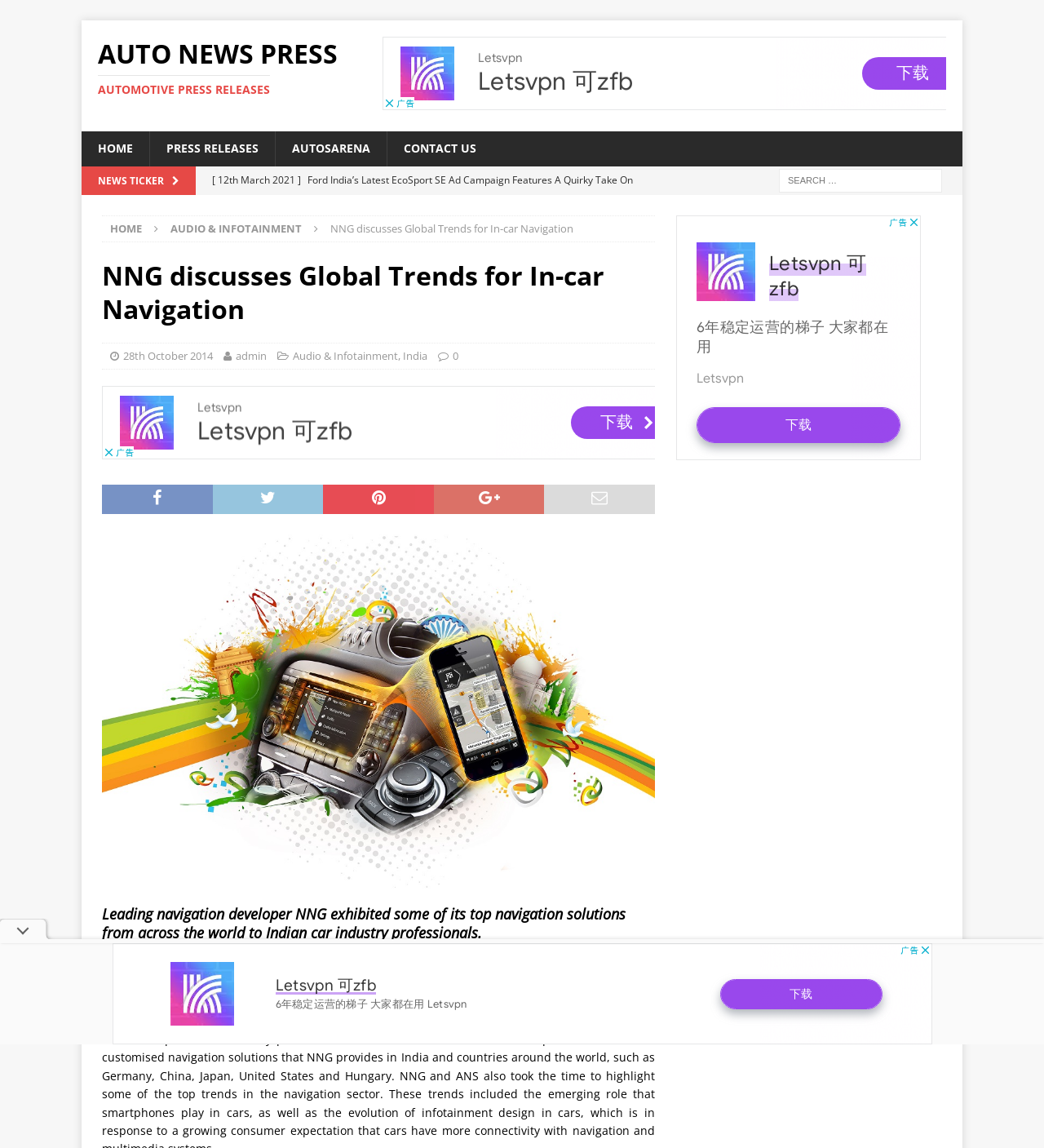Could you determine the bounding box coordinates of the clickable element to complete the instruction: "View the article about NNG discussing Global Trends for In-car Navigation"? Provide the coordinates as four float numbers between 0 and 1, i.e., [left, top, right, bottom].

[0.098, 0.225, 0.627, 0.322]